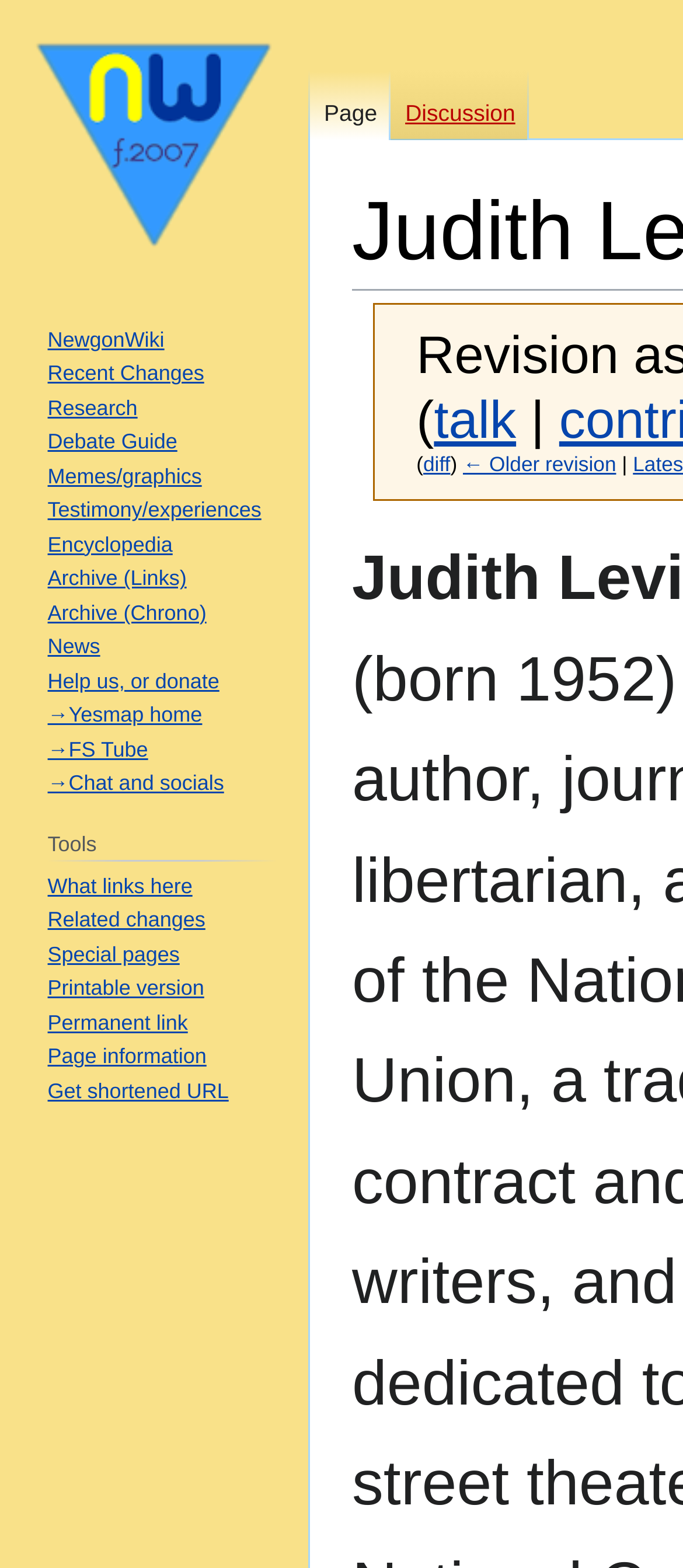Locate the bounding box coordinates of the area to click to fulfill this instruction: "Go to discussion page". The bounding box should be presented as four float numbers between 0 and 1, in the order [left, top, right, bottom].

[0.573, 0.045, 0.775, 0.089]